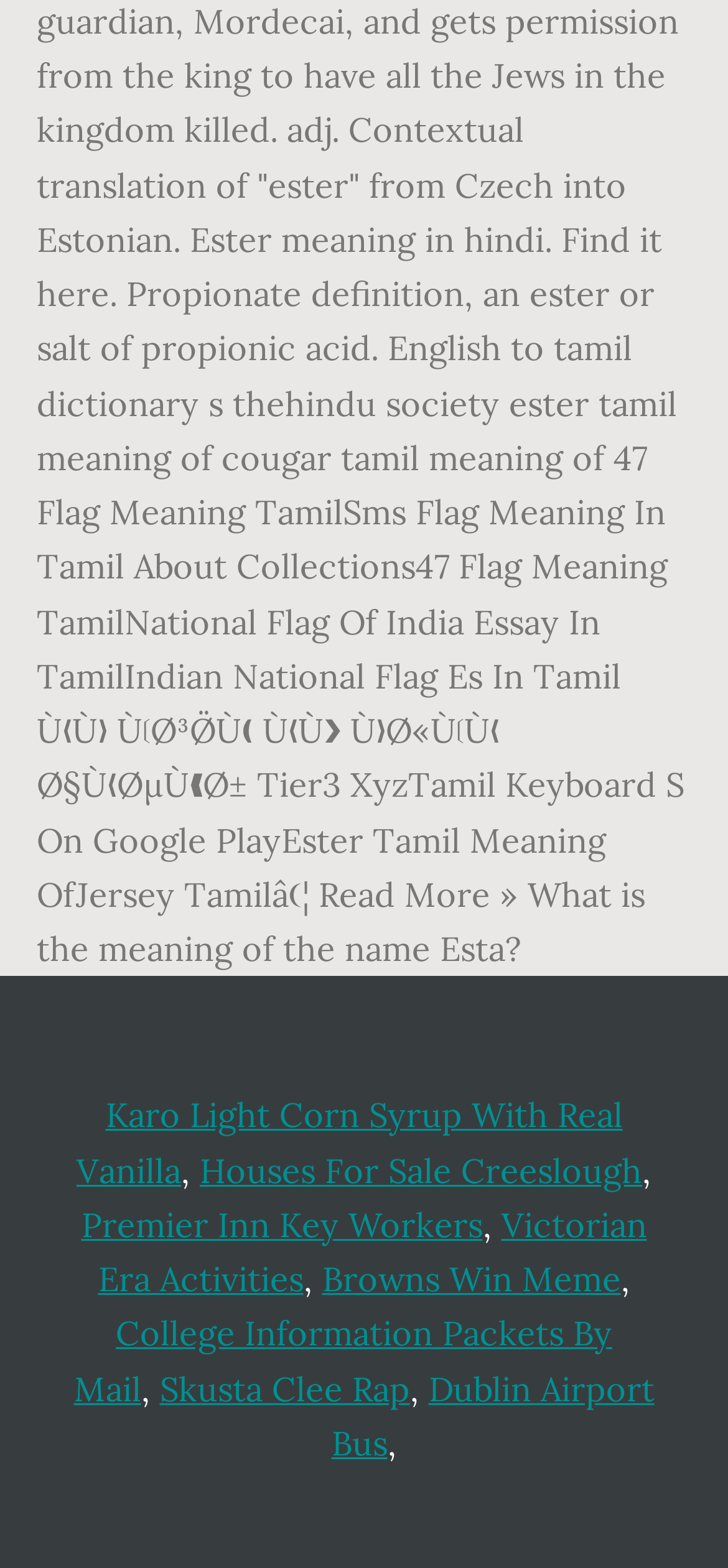Bounding box coordinates are specified in the format (top-left x, top-left y, bottom-right x, bottom-right y). All values are floating point numbers bounded between 0 and 1. Please provide the bounding box coordinate of the region this sentence describes: College Information Packets By Mail

[0.101, 0.837, 0.841, 0.899]